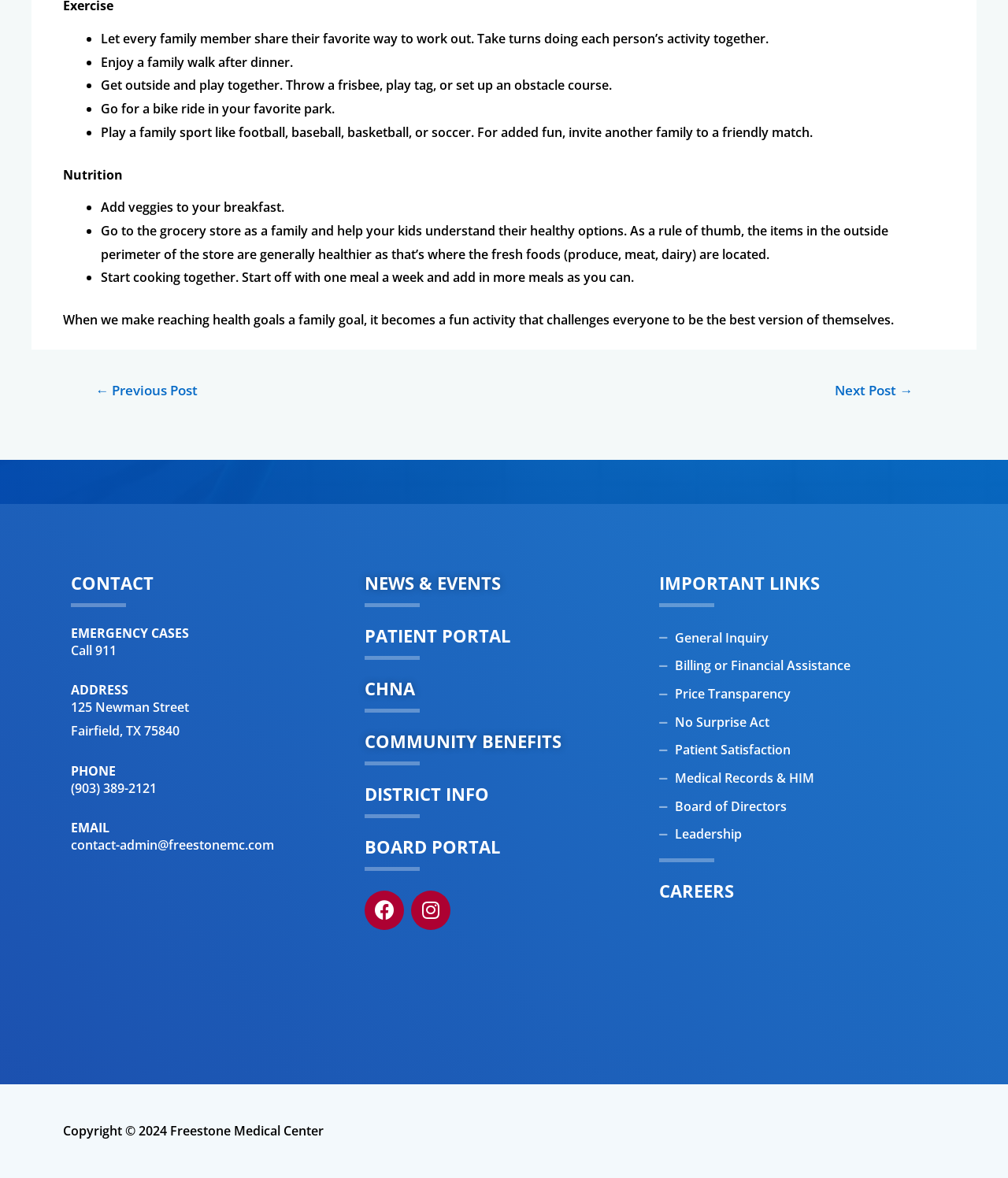Return the bounding box coordinates of the UI element that corresponds to this description: "contact-admin@freestonemc.com". The coordinates must be given as four float numbers in the range of 0 and 1, [left, top, right, bottom].

[0.07, 0.71, 0.272, 0.725]